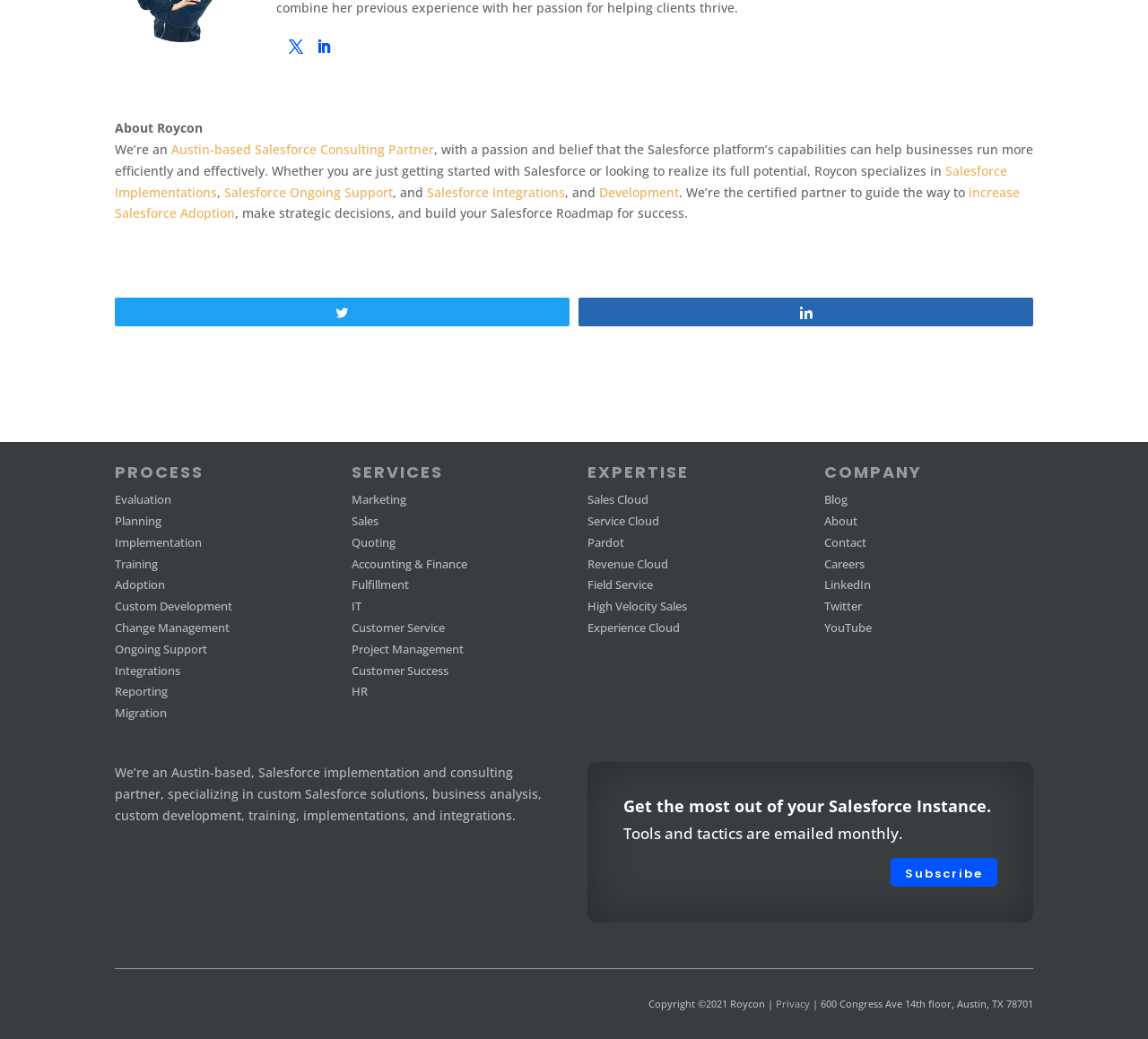Find the bounding box coordinates of the clickable region needed to perform the following instruction: "Learn about Salesforce Implementations". The coordinates should be provided as four float numbers between 0 and 1, i.e., [left, top, right, bottom].

[0.1, 0.156, 0.877, 0.193]